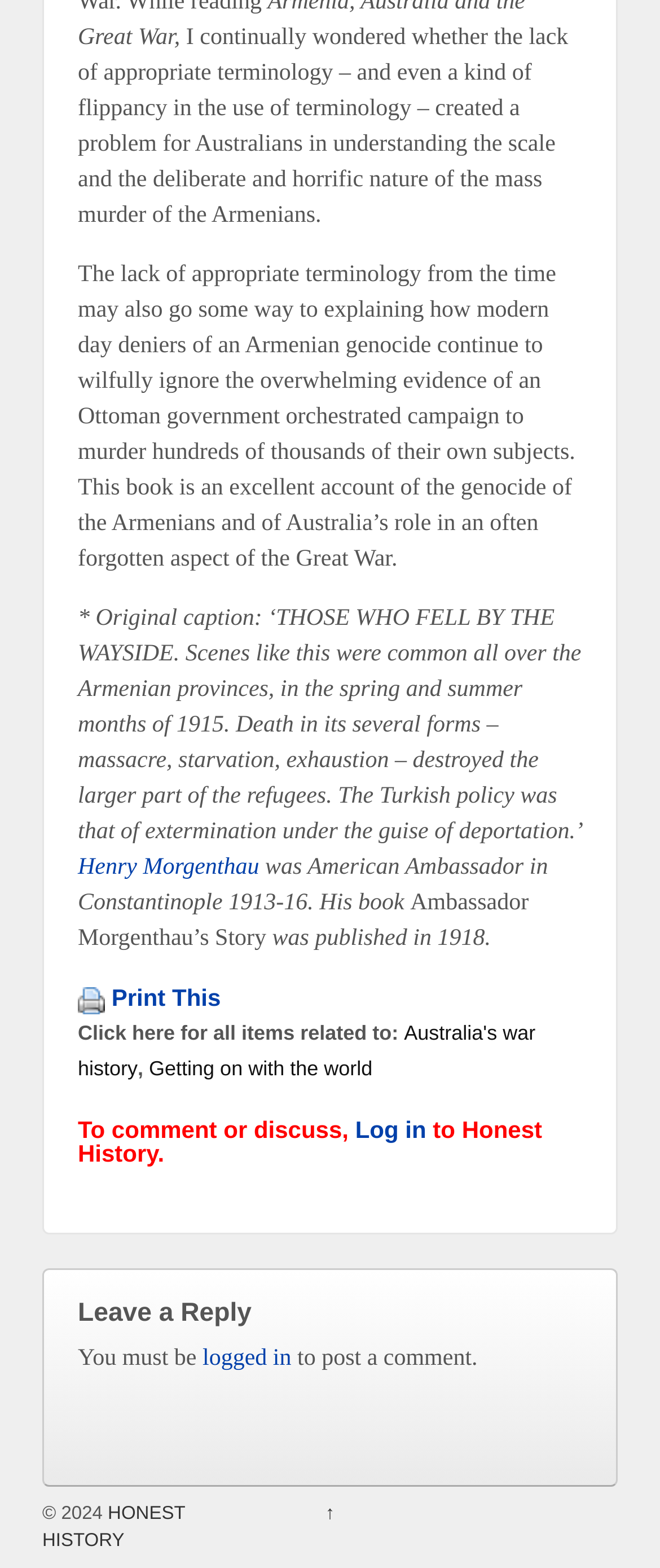Please identify the bounding box coordinates of the clickable region that I should interact with to perform the following instruction: "Click on 'logged in'". The coordinates should be expressed as four float numbers between 0 and 1, i.e., [left, top, right, bottom].

[0.307, 0.859, 0.441, 0.875]